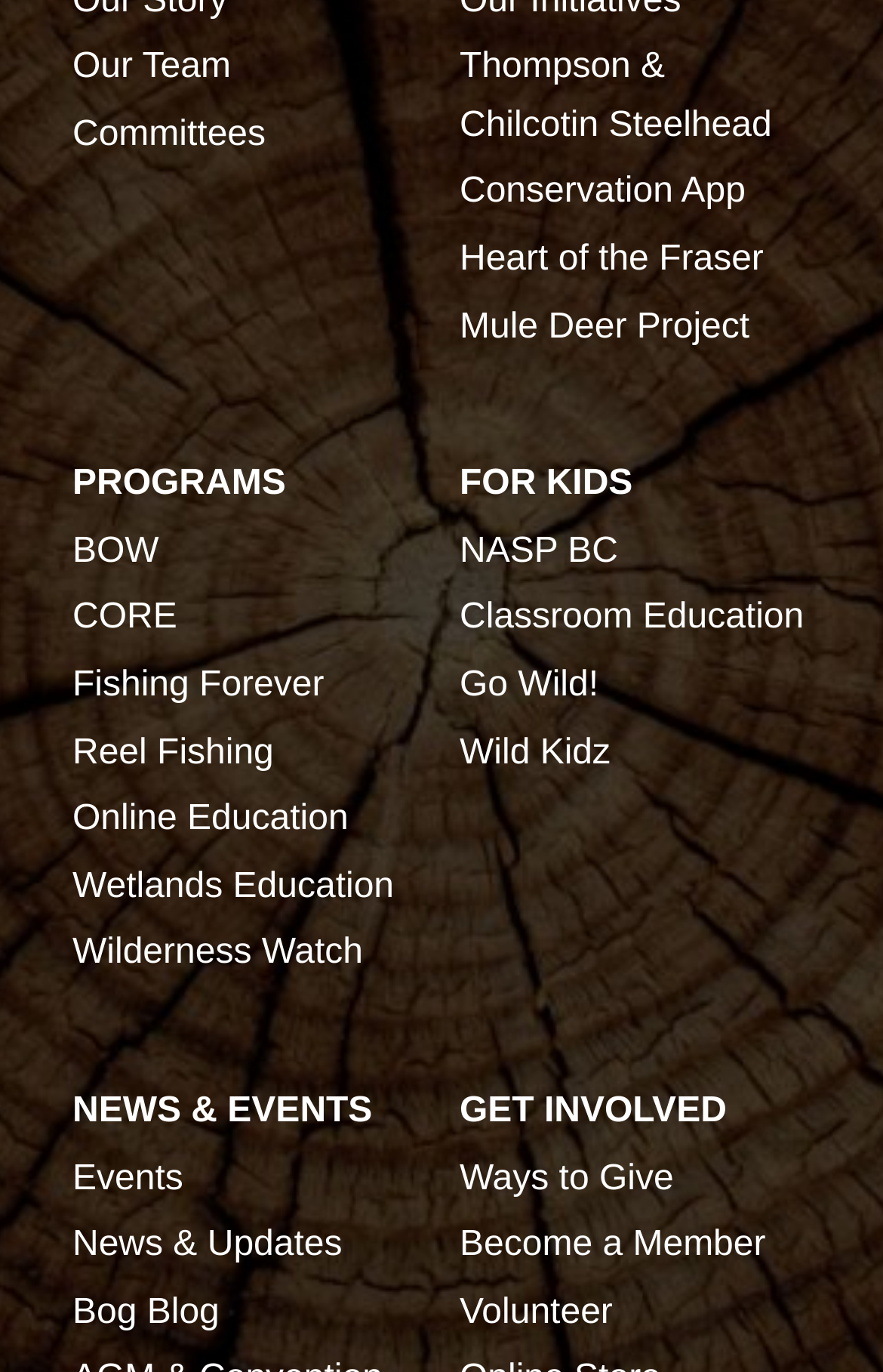Review the image closely and give a comprehensive answer to the question: How many sections are there on the webpage?

I identified the main sections on the webpage, which are 'Our Team', 'PROGRAMS', 'FOR KIDS', 'NEWS & EVENTS', and 'GET INVOLVED', totaling 5 sections.